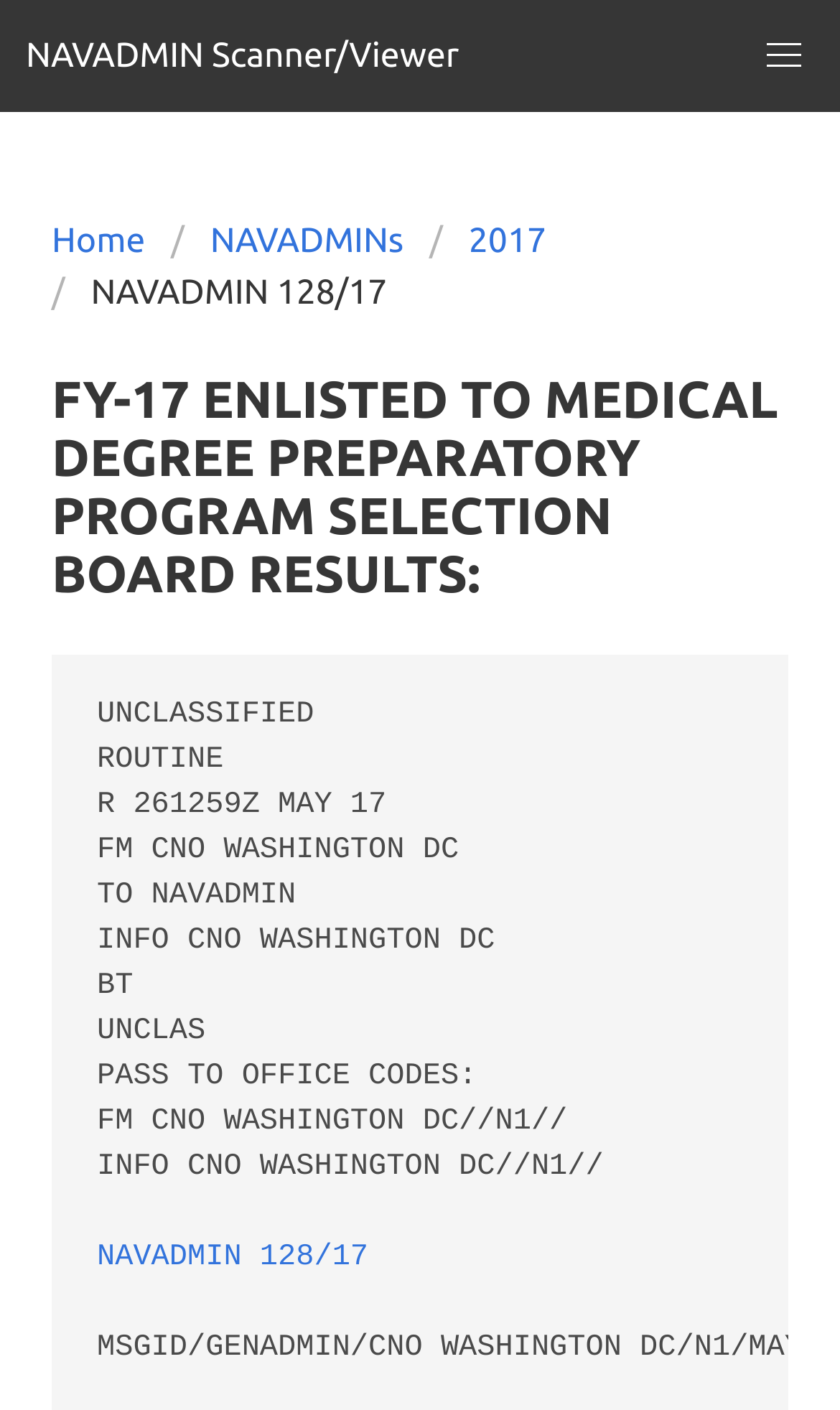Provide a single word or phrase to answer the given question: 
What is the purpose of the button with the label 'menu'?

To expand or collapse the menu